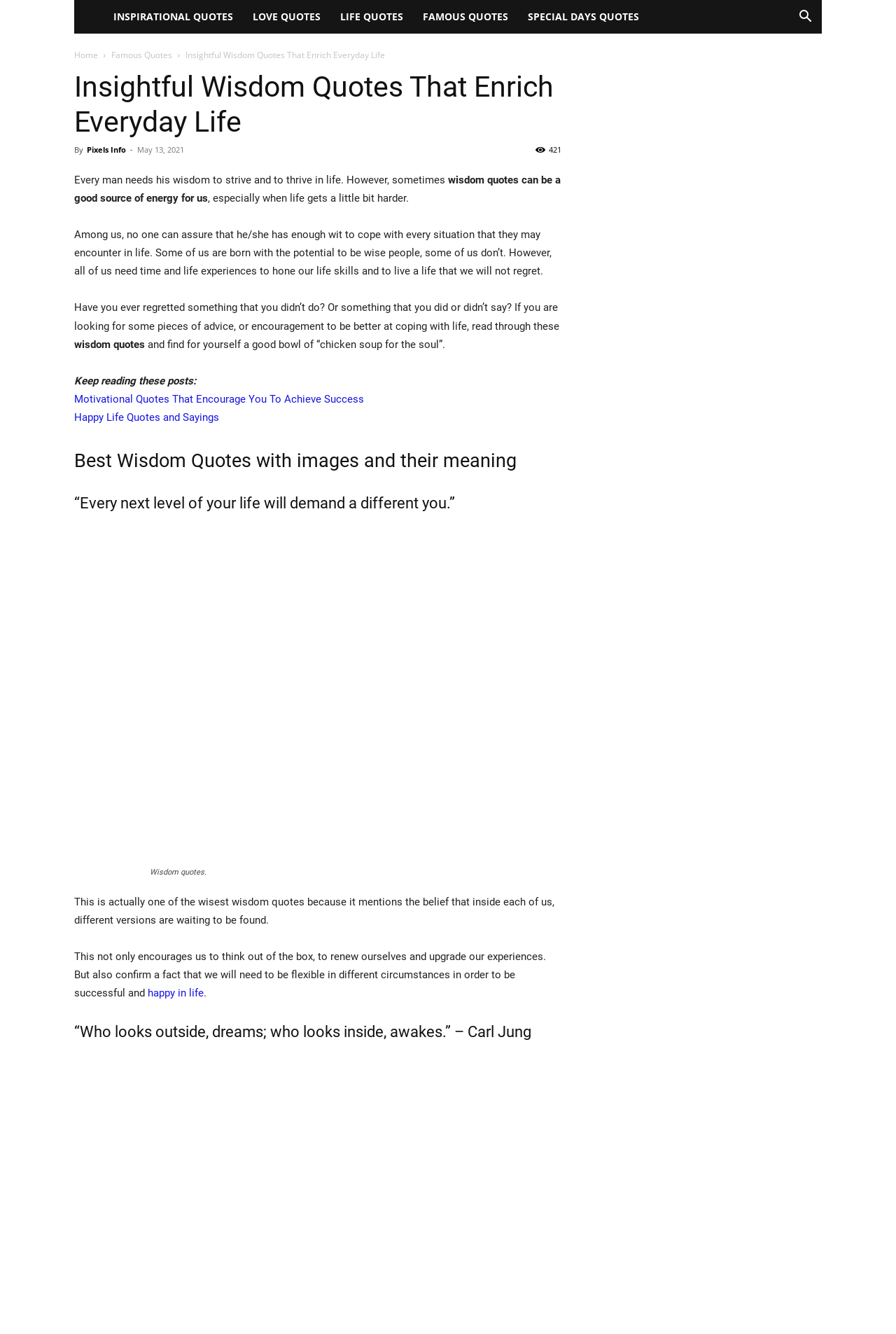Locate the bounding box coordinates of the element that should be clicked to fulfill the instruction: "Click on the 'please click the following page' link".

None